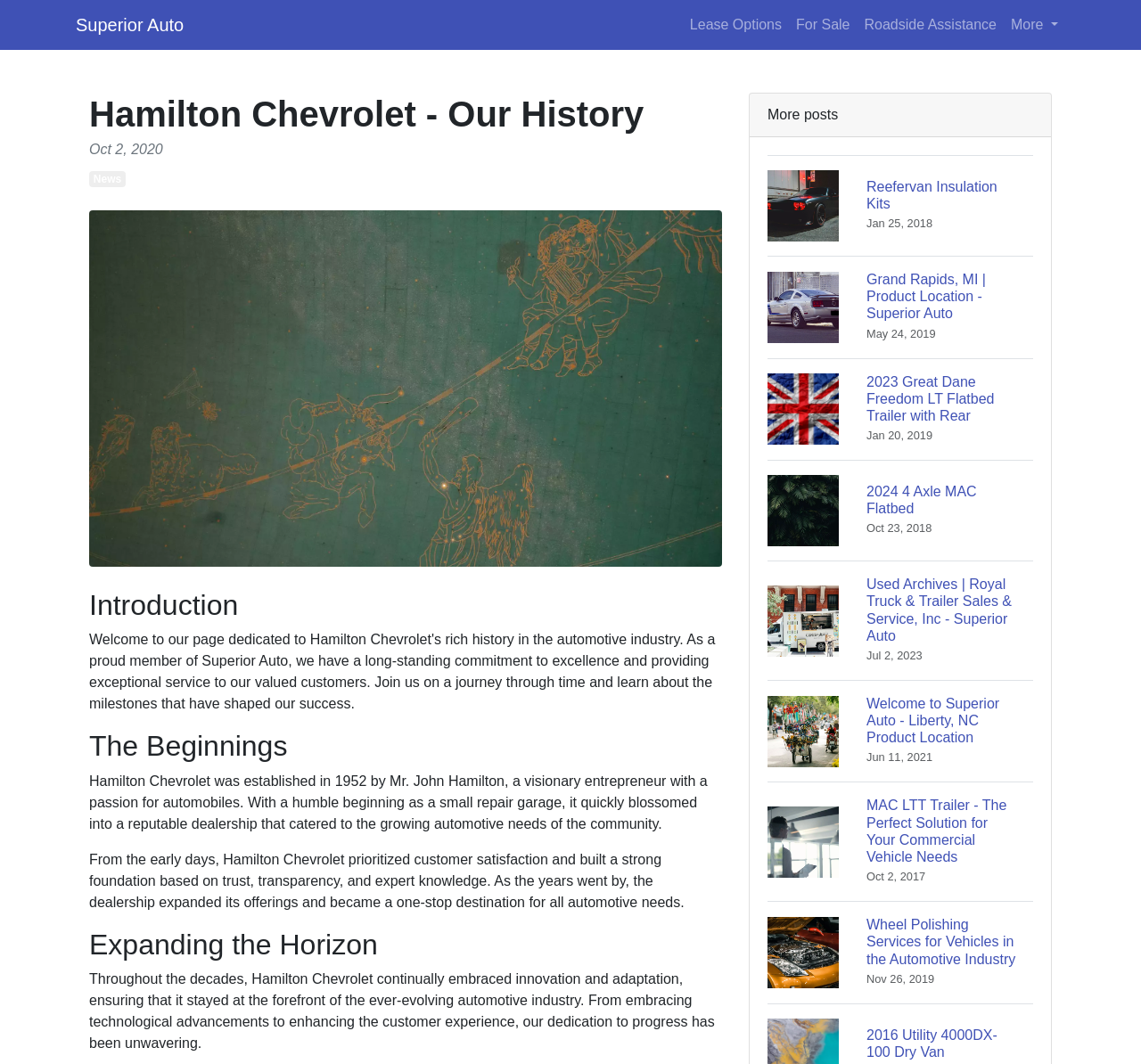Extract the main title from the webpage and generate its text.

Hamilton Chevrolet - Our History